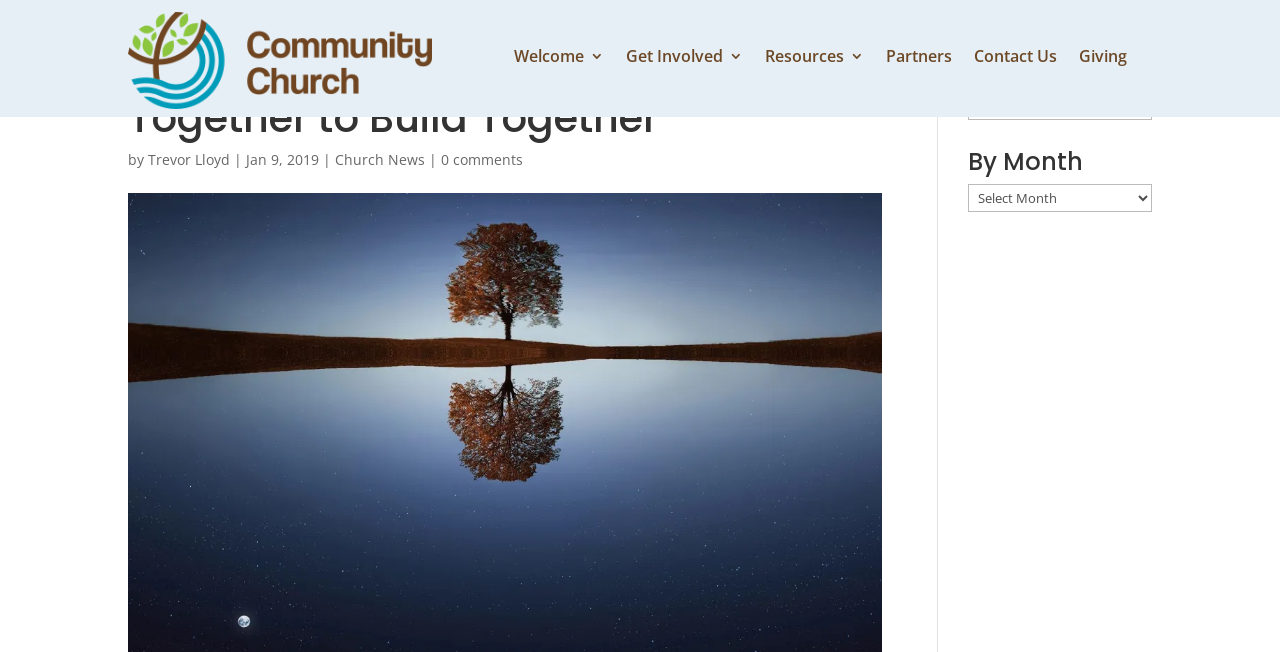Bounding box coordinates are specified in the format (top-left x, top-left y, bottom-right x, bottom-right y). All values are floating point numbers bounded between 0 and 1. Please provide the bounding box coordinate of the region this sentence describes: Partners

[0.692, 0.075, 0.743, 0.108]